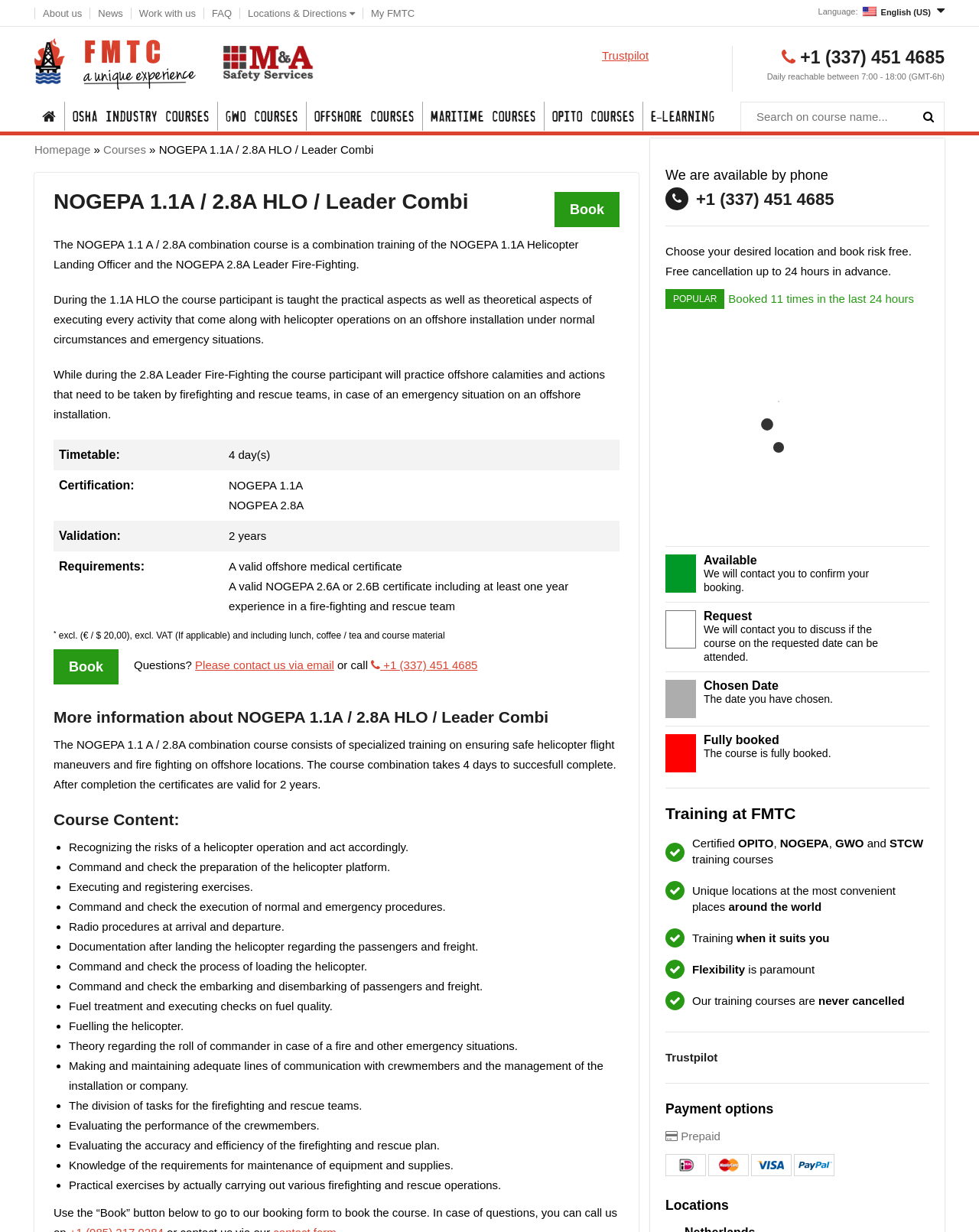Using the webpage screenshot, locate the HTML element that fits the following description and provide its bounding box: "News".

[0.092, 0.006, 0.133, 0.016]